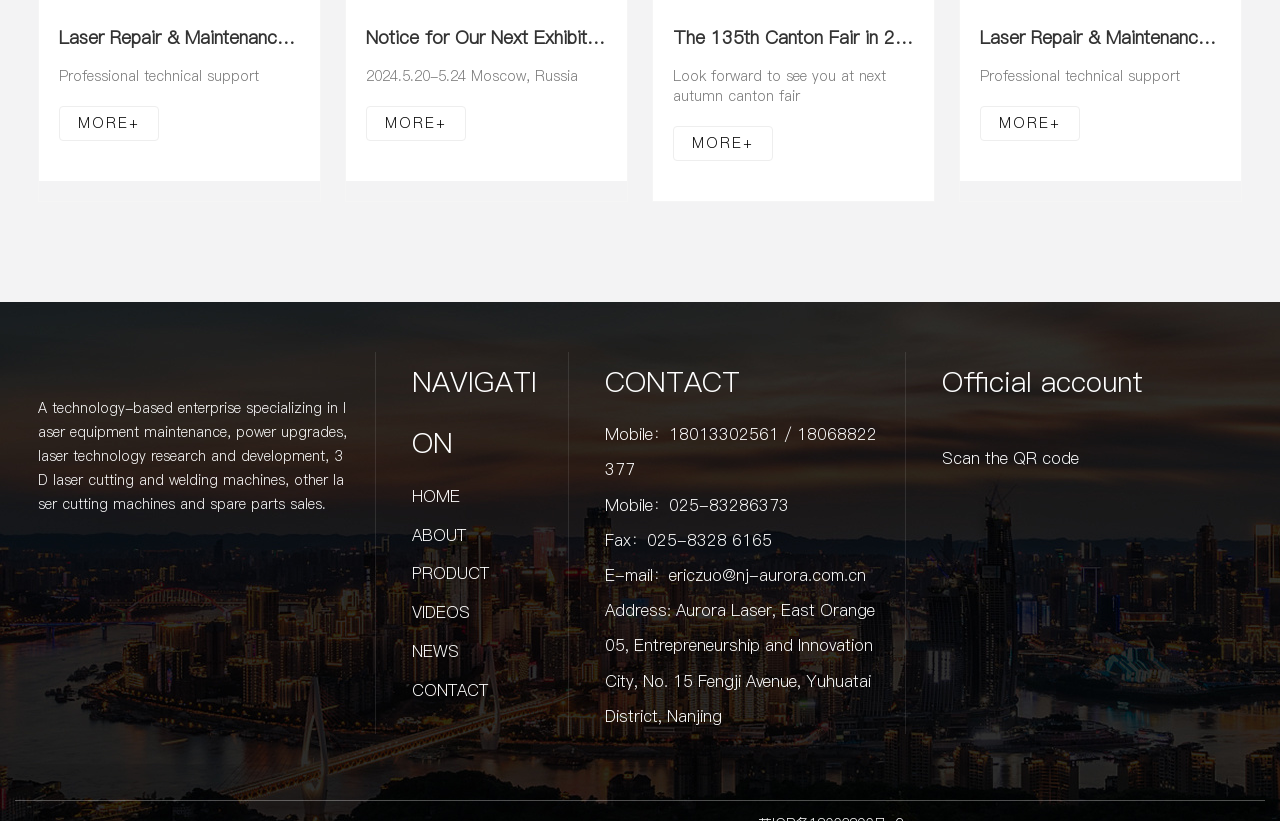Identify the bounding box coordinates of the clickable section necessary to follow the following instruction: "Click on Laser Repair & Maintenance". The coordinates should be presented as four float numbers from 0 to 1, i.e., [left, top, right, bottom].

[0.046, 0.03, 0.234, 0.236]